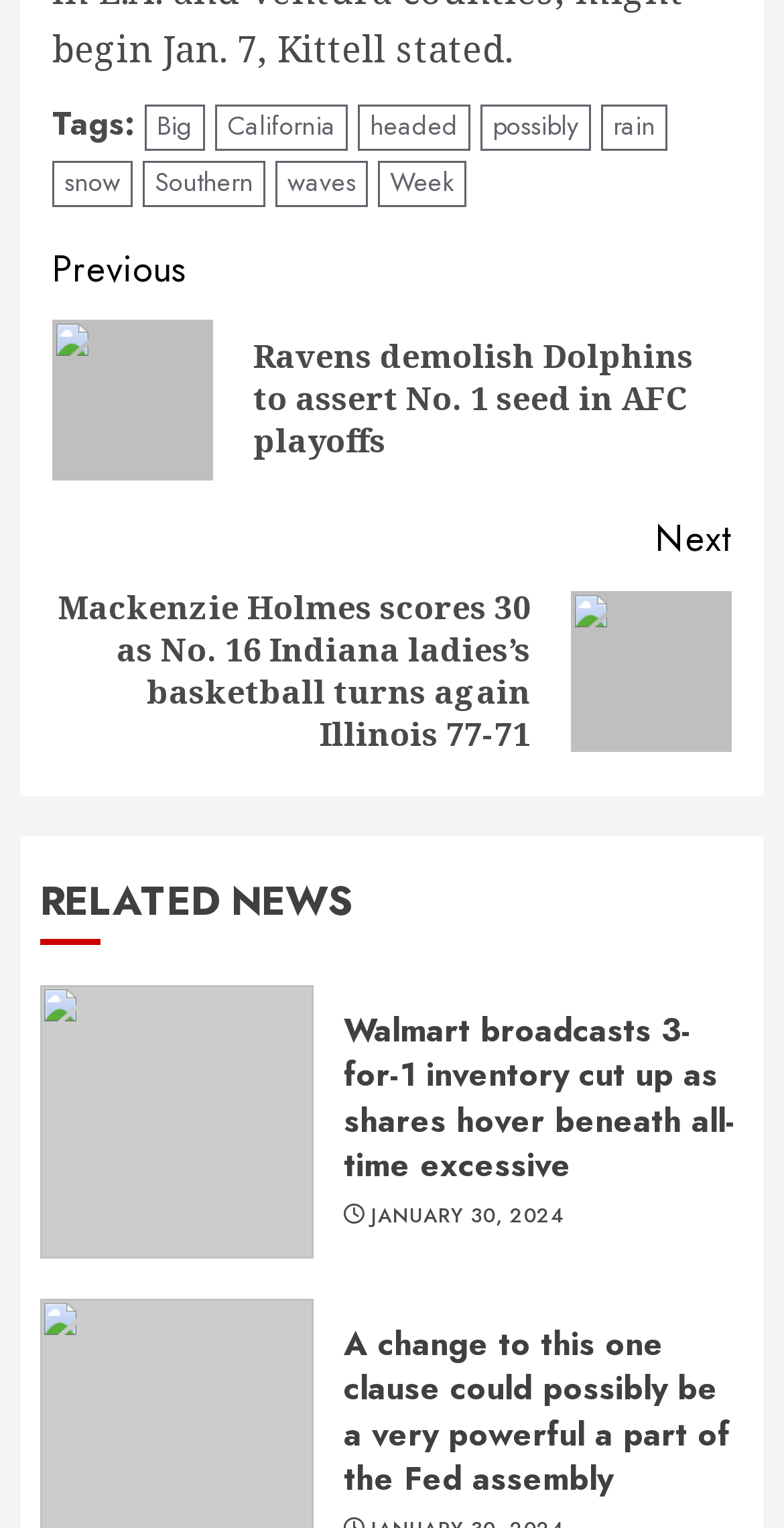Can you find the bounding box coordinates of the area I should click to execute the following instruction: "Click on the 'Big' tag"?

[0.185, 0.069, 0.262, 0.099]